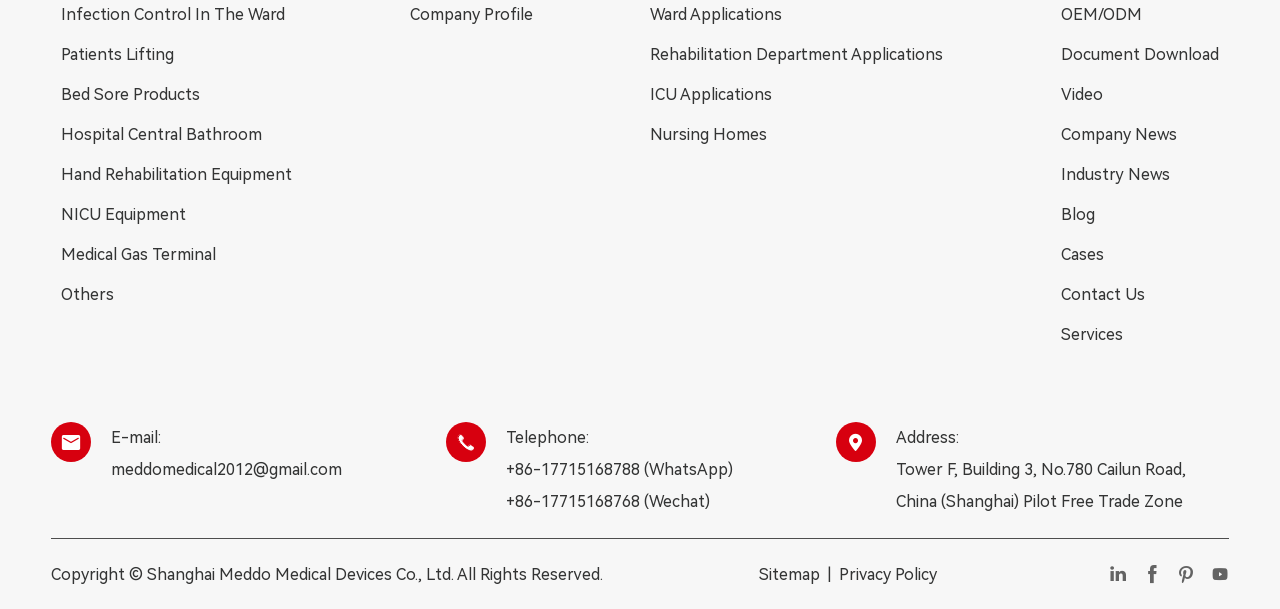Given the description "+86-17715168788 (WhatsApp) +86-17715168768 (Wechat)", provide the bounding box coordinates of the corresponding UI element.

[0.395, 0.746, 0.572, 0.851]